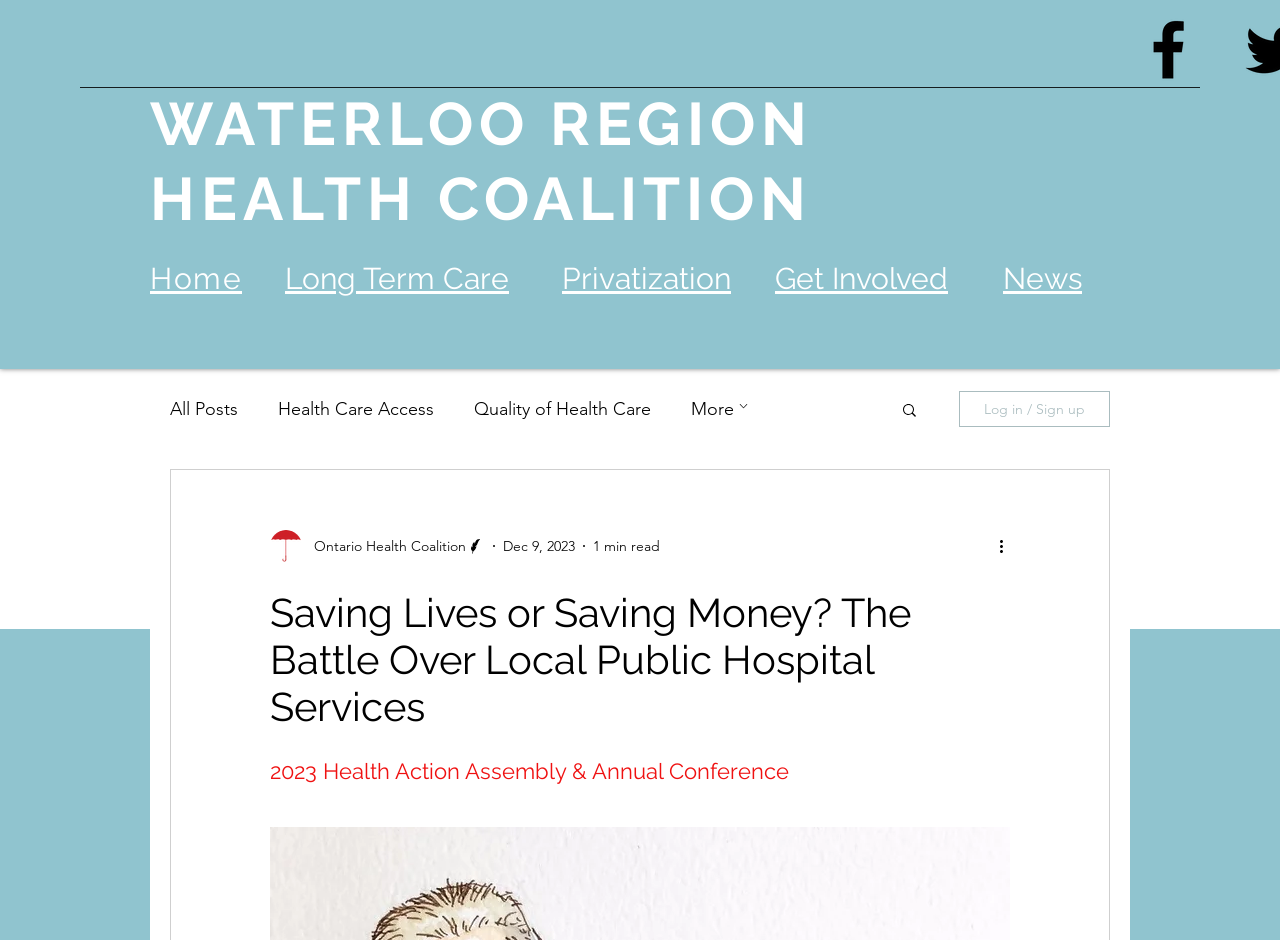Please extract the primary headline from the webpage.

Saving Lives or Saving Money? The Battle Over Local Public Hospital Services